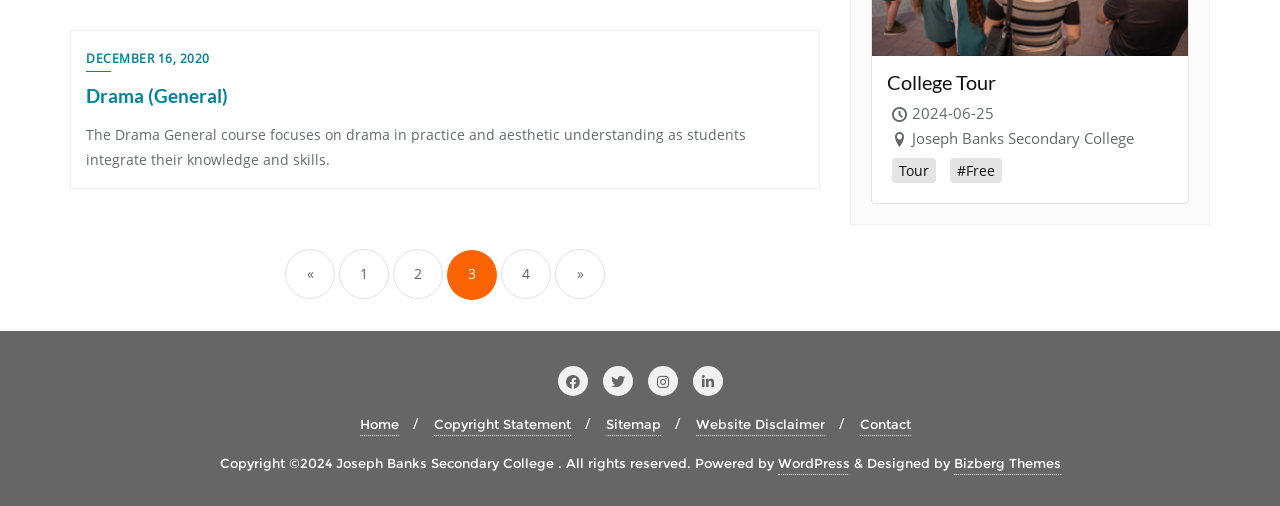Locate the bounding box coordinates of the area that needs to be clicked to fulfill the following instruction: "View College Tour details". The coordinates should be in the format of four float numbers between 0 and 1, namely [left, top, right, bottom].

[0.693, 0.14, 0.916, 0.292]